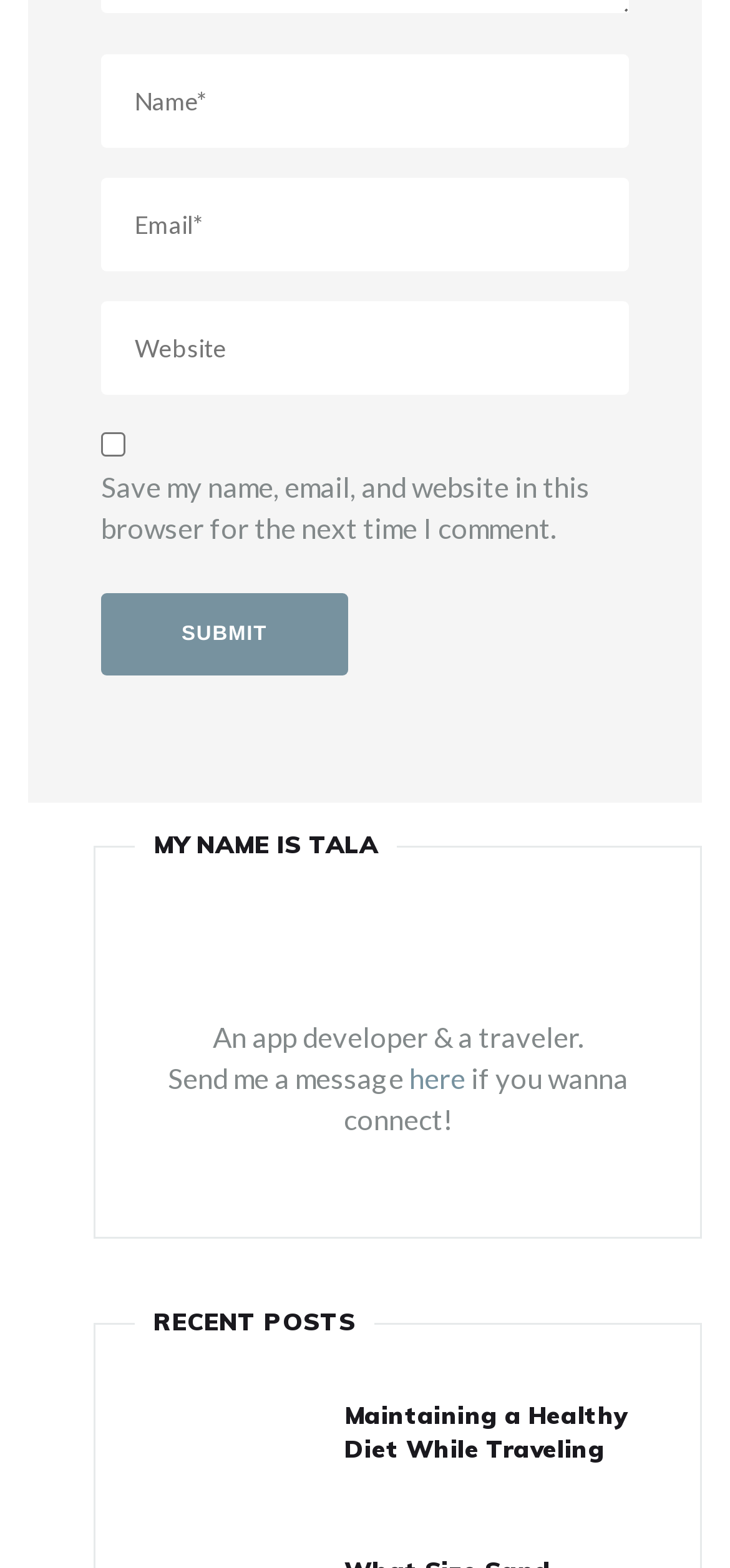Please identify the bounding box coordinates of the element's region that needs to be clicked to fulfill the following instruction: "Check the option to save your information". The bounding box coordinates should consist of four float numbers between 0 and 1, i.e., [left, top, right, bottom].

[0.138, 0.276, 0.172, 0.292]